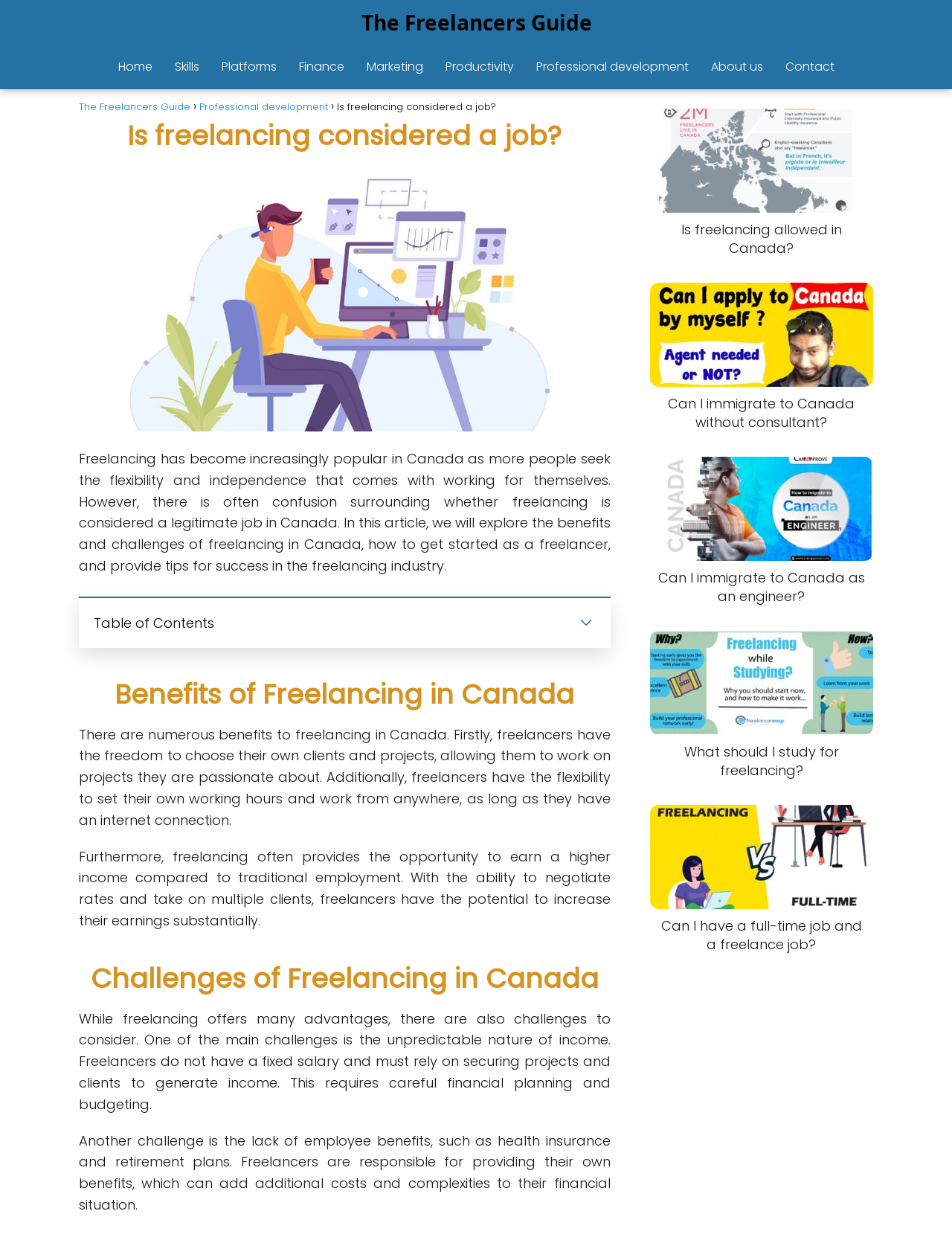What is the purpose of the 'Table of Contents' section?
Answer with a single word or short phrase according to what you see in the image.

To navigate the article